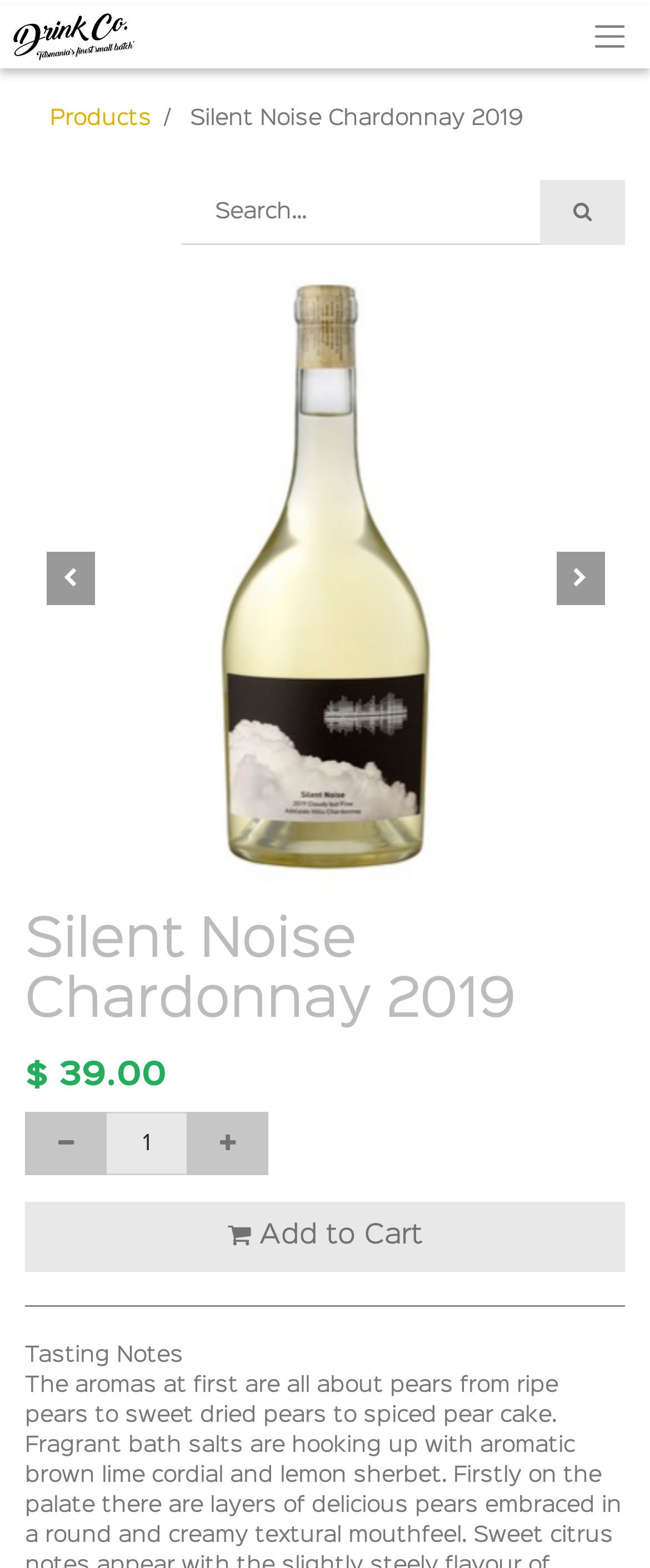Explain the contents of the webpage comprehensively.

The webpage is about a wine product, specifically the Silent Noise Chardonnay 2019. At the top left corner, there is a logo of Drink Co, which is an image. On the top right corner, there is a button with no text. Below the logo, there are navigation links, including "Products". The title of the wine, "Silent Noise Chardonnay 2019", is displayed prominently in the middle of the top section. 

A search bar is located below the title, with a textbox and a search button. To the right of the search bar, there is an image of the wine bottle. Below the image, there are navigation buttons, "Previous" and "Next", which are represented by arrow icons. 

The main content of the webpage is divided into sections. The first section displays the wine's name and price, "$39.00", in headings. Below the price, there are buttons to adjust the quantity, including "Remove one" and "Add one", with a textbox displaying the current quantity, "1". 

A prominent "Add to Cart" button is located below the quantity adjustment section. A horizontal separator line separates the quantity adjustment section from the next section. The final section is the "Tasting Notes" section, which likely contains a description of the wine's flavors and aromas, as hinted by the meta description.